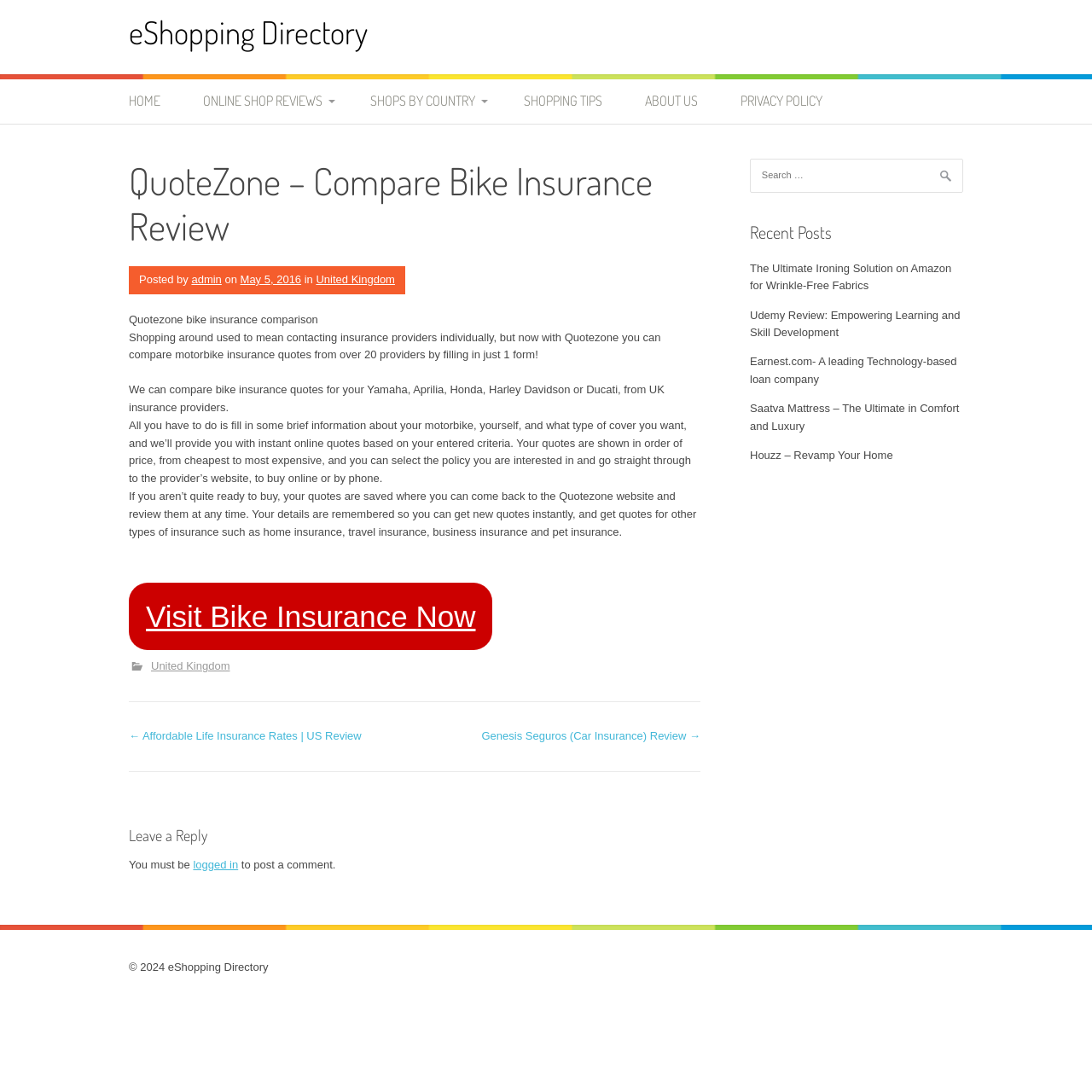Select the bounding box coordinates of the element I need to click to carry out the following instruction: "Read shopping tips".

[0.462, 0.072, 0.57, 0.114]